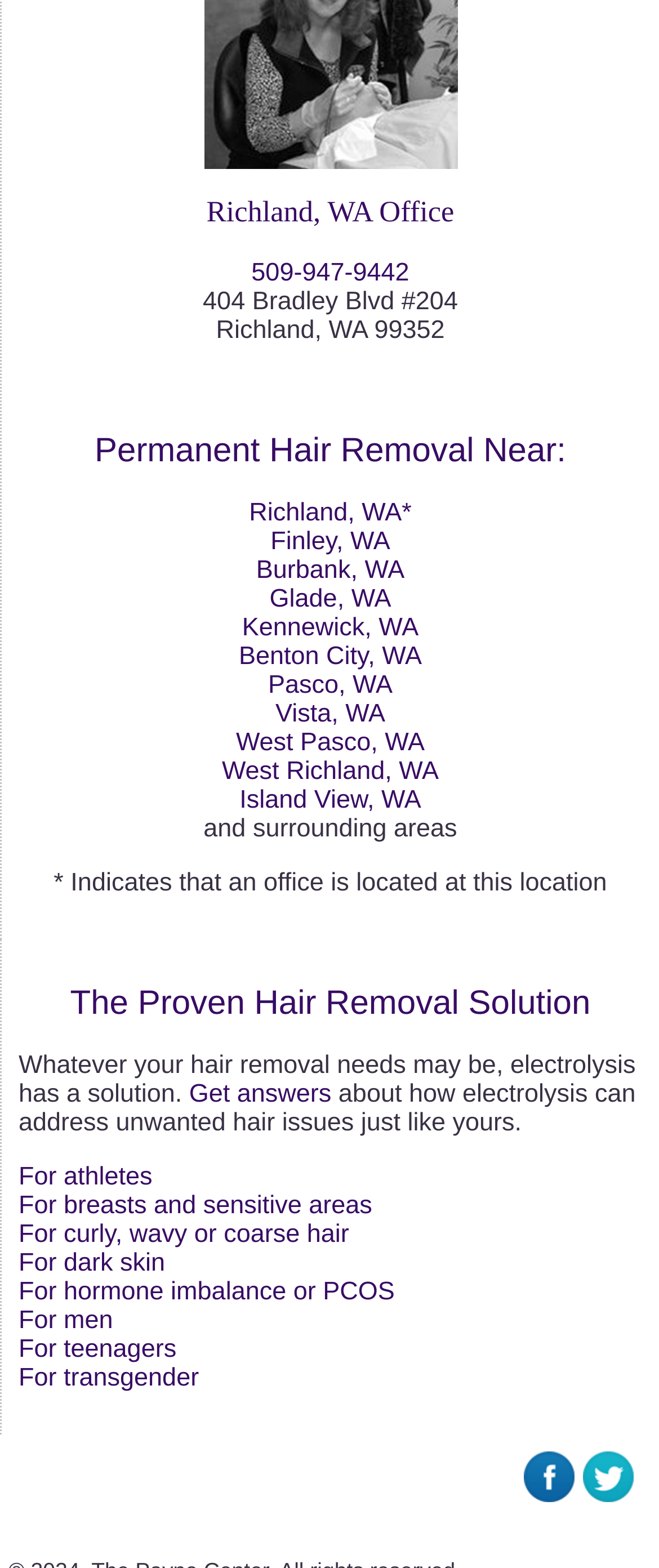Please pinpoint the bounding box coordinates for the region I should click to adhere to this instruction: "Click the 'Richland, WA Office' link".

[0.313, 0.123, 0.689, 0.145]